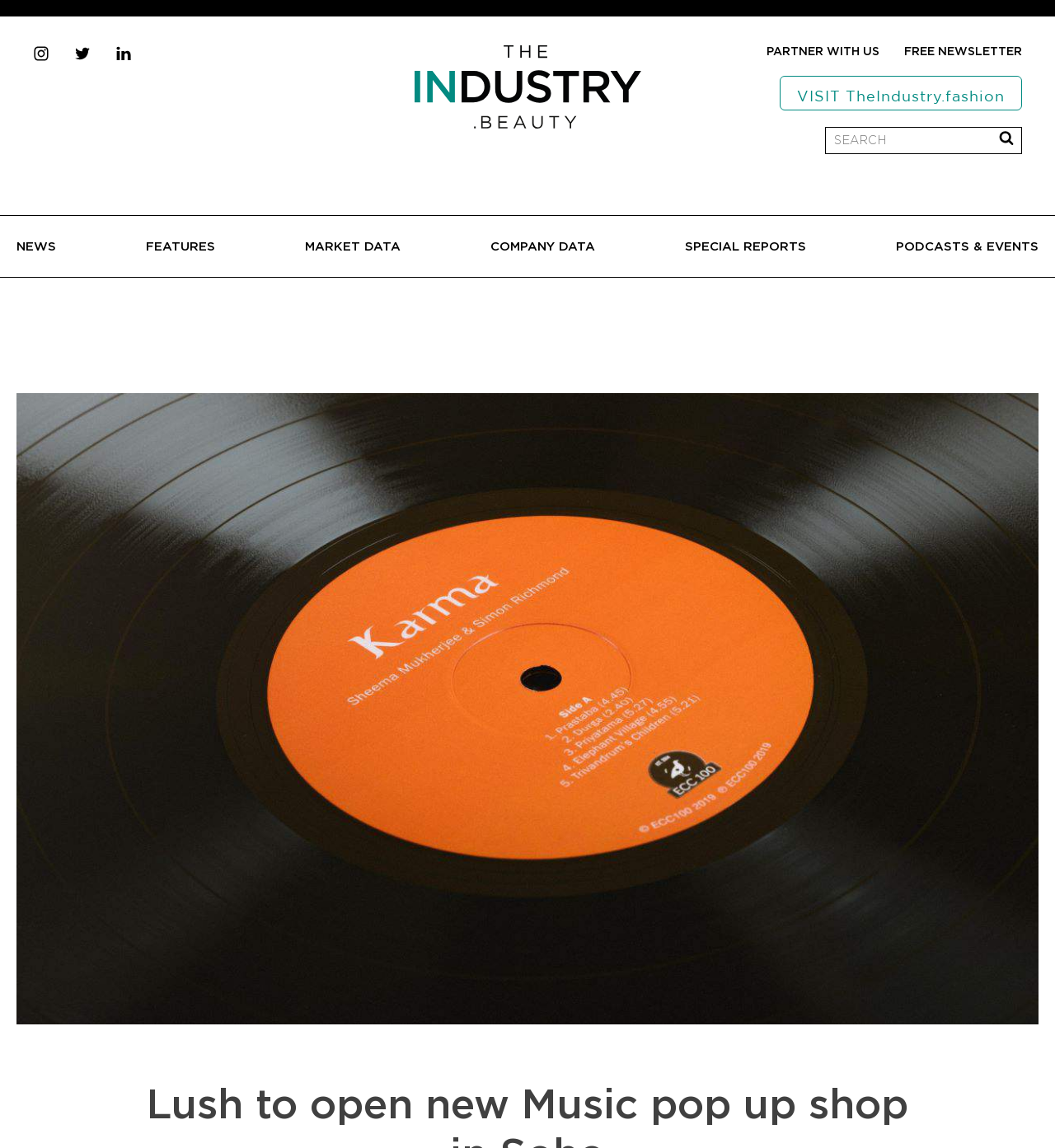Using details from the image, please answer the following question comprehensively:
What is the last menu item?

I looked at the link elements with text descriptions and found the last one to be 'PODCASTS & EVENTS'.